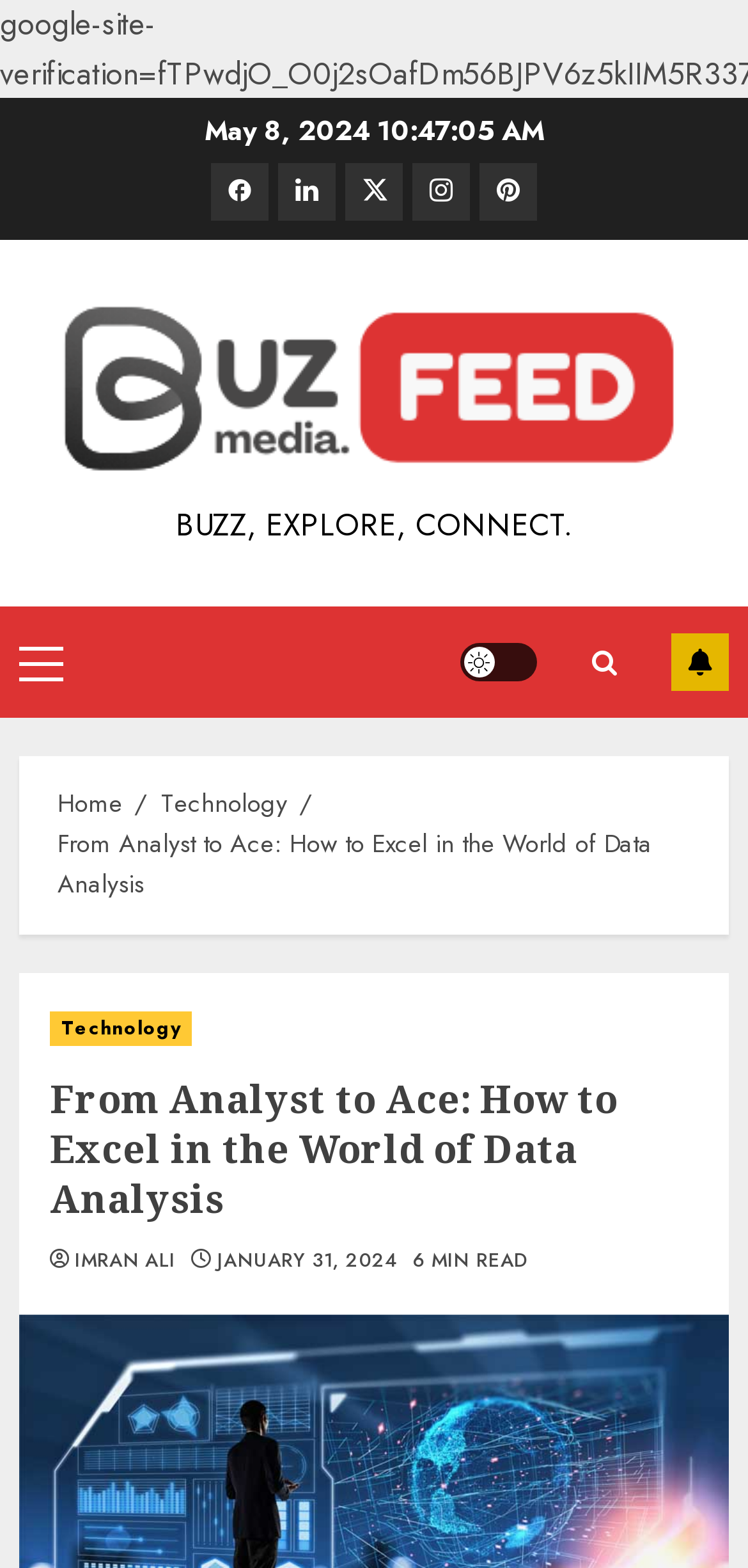Can you look at the image and give a comprehensive answer to the question:
How many social media links are there?

I counted the number of social media links at the top of the webpage, which are Facebook, LinkedIn, Twitter, Instagram, and Pinterest.